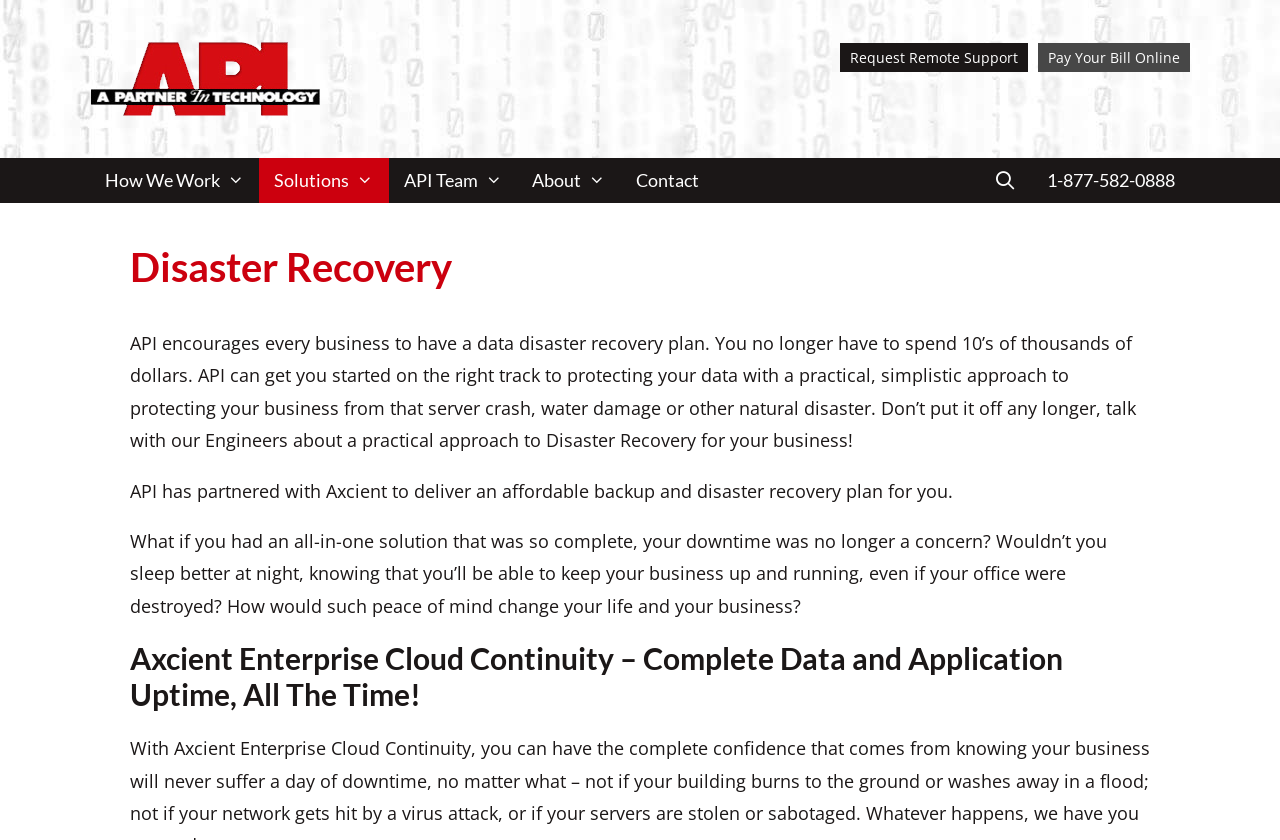Please specify the bounding box coordinates of the clickable section necessary to execute the following command: "search for something".

None